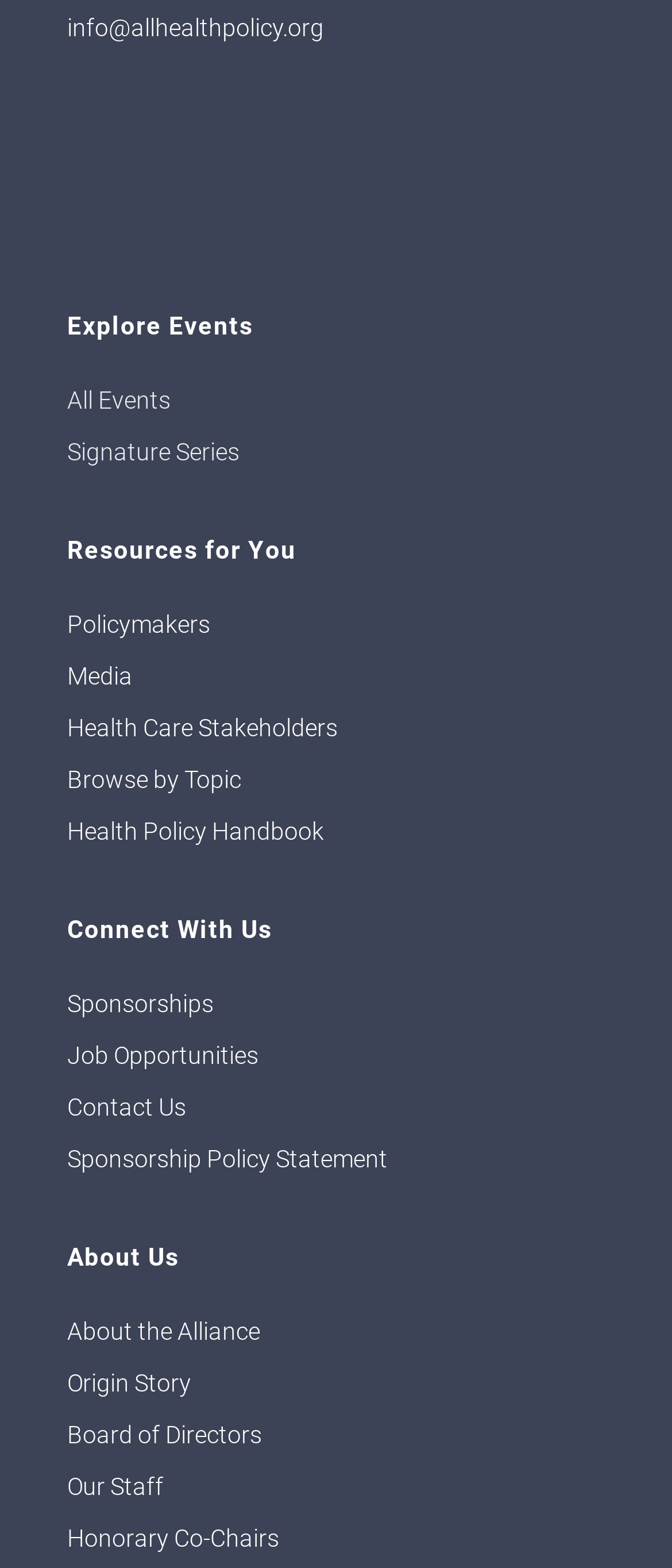Find the bounding box of the element with the following description: "Honorary Co-Chairs". The coordinates must be four float numbers between 0 and 1, formatted as [left, top, right, bottom].

[0.1, 0.974, 0.415, 0.998]